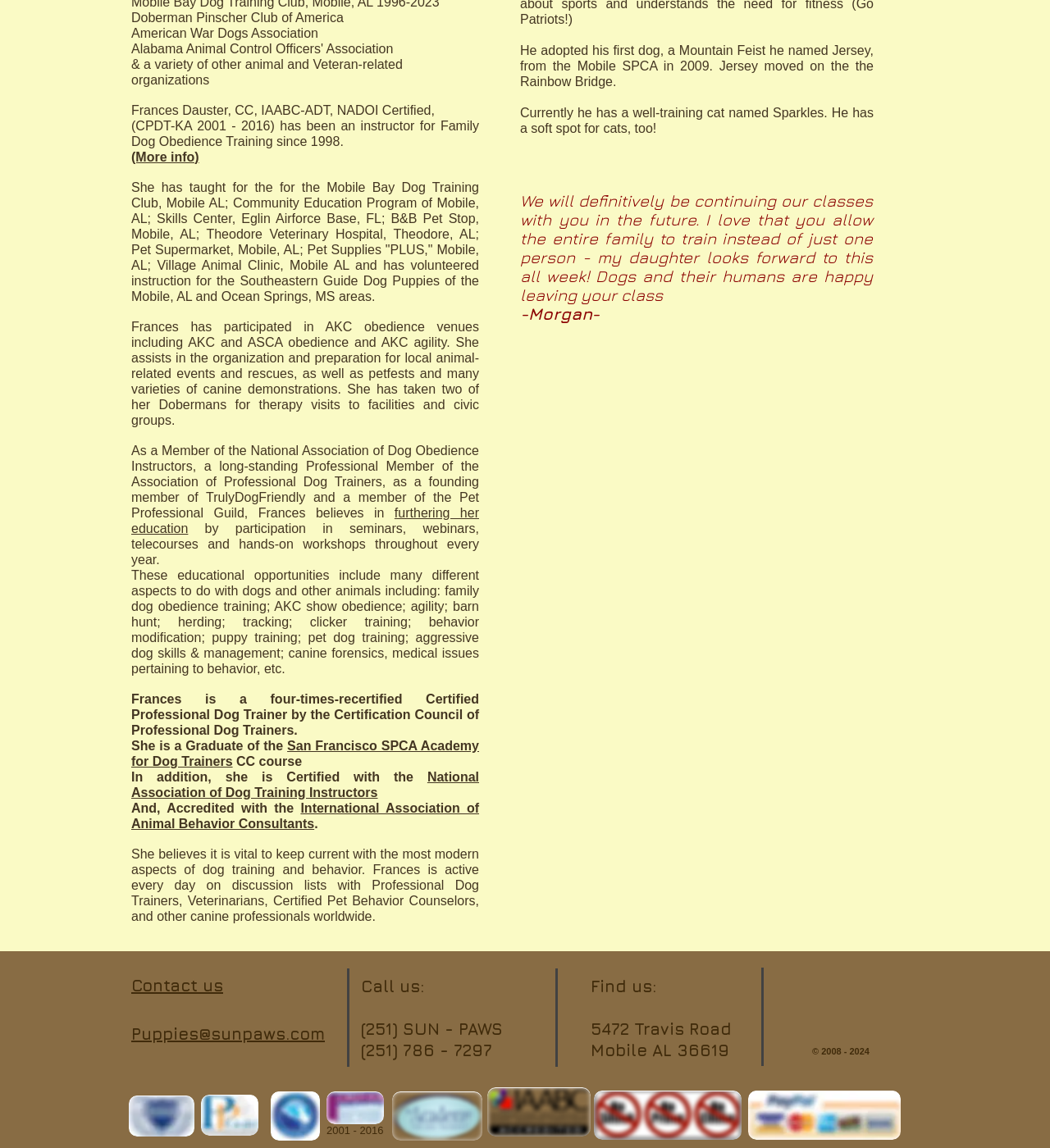Please answer the following question using a single word or phrase: 
What is the name of the dog training club?

Family Dog Obedience Training